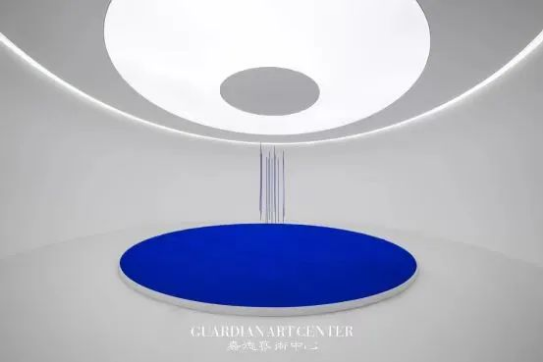Detail every visible element in the image extensively.

The image showcases a minimalist exhibition space at the Guardian Art Center, prominently featuring a striking blue circular platform at its center. Above the platform, an innovative light fixture casts a soft glow, creating a unique ambiance that invites contemplation. The surrounding walls are smooth and white, complementing the simplicity of the design while highlighting the vibrant blue. This setting is intended to evoke a sense of "nothingness," reminiscent of Yves Klein's artistic philosophy. This space forms part of the exhibition titled "Yves Klein - Beyond Time and Space," which explores Klein's impact on art, performance, and metaphysical concepts, as well as interpretations of modernity in artistic expression.